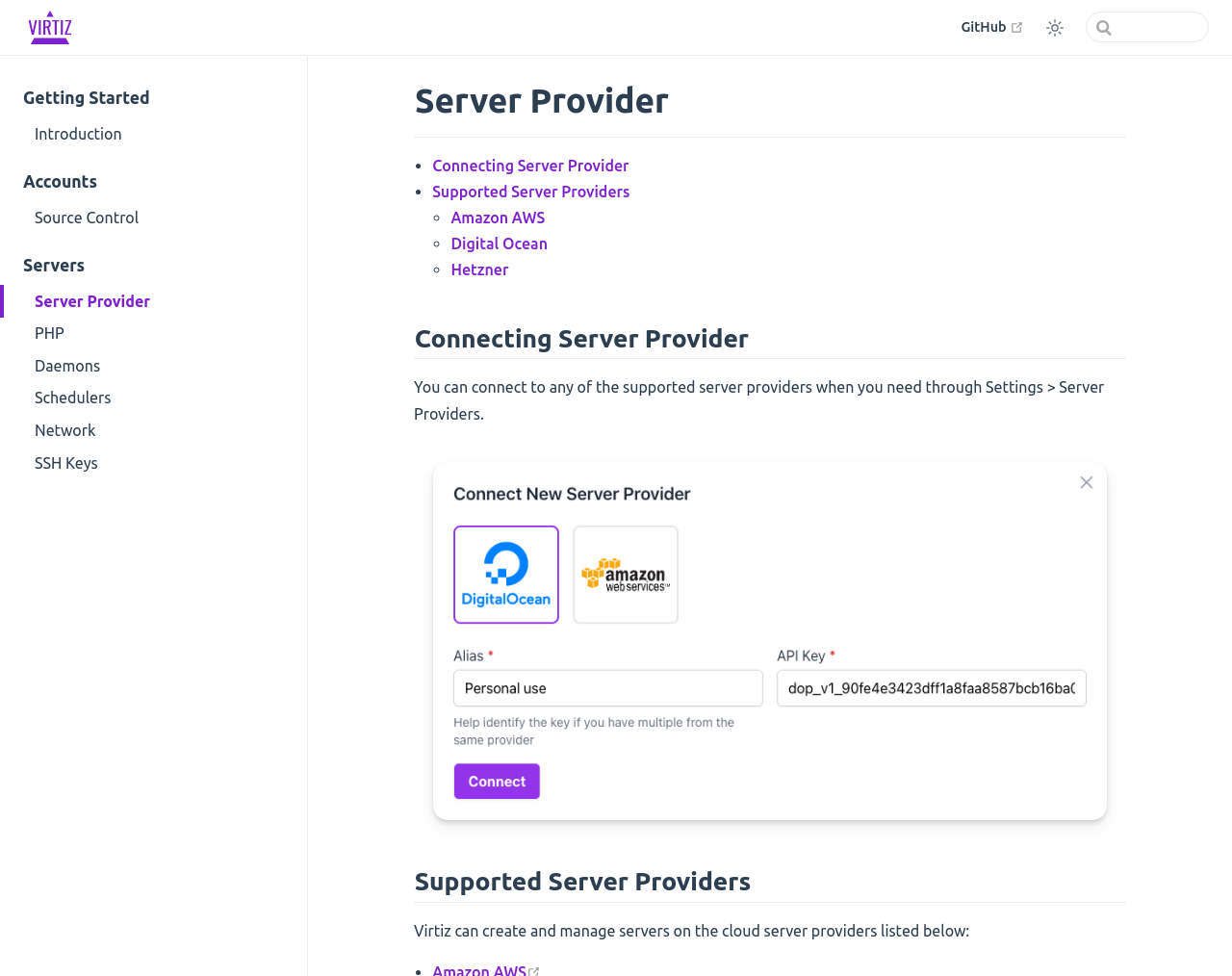Given the description Connecting Server Provider, predict the bounding box coordinates of the UI element. Ensure the coordinates are in the format (top-left x, top-left y, bottom-right x, bottom-right y) and all values are between 0 and 1.

[0.351, 0.16, 0.511, 0.178]